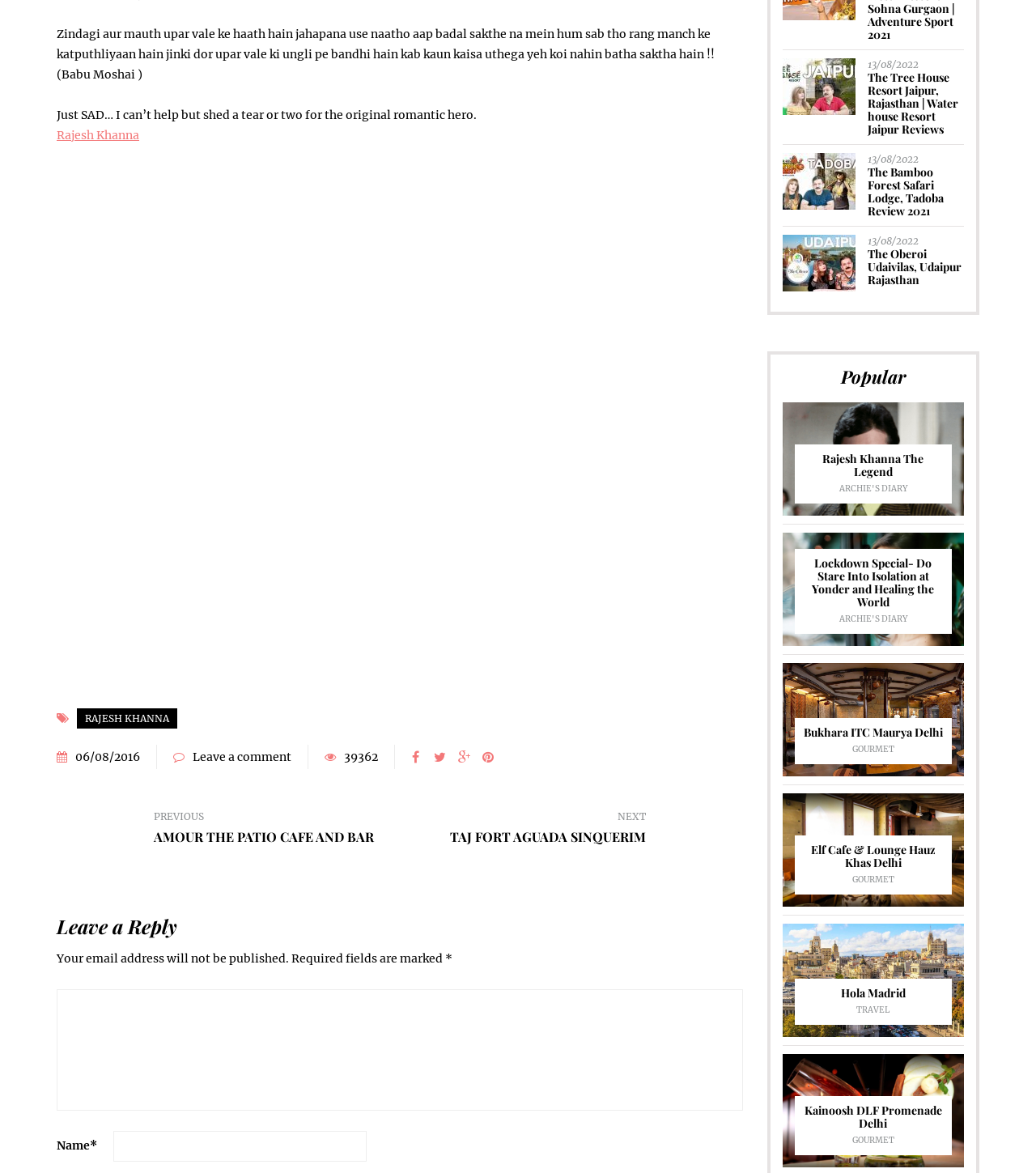Determine the bounding box of the UI component based on this description: "Leave a comment". The bounding box coordinates should be four float values between 0 and 1, i.e., [left, top, right, bottom].

[0.186, 0.639, 0.281, 0.651]